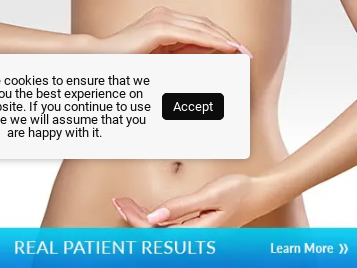What is highlighted in the background?
Observe the image and answer the question with a one-word or short phrase response.

REAL PATIENT RESULTS